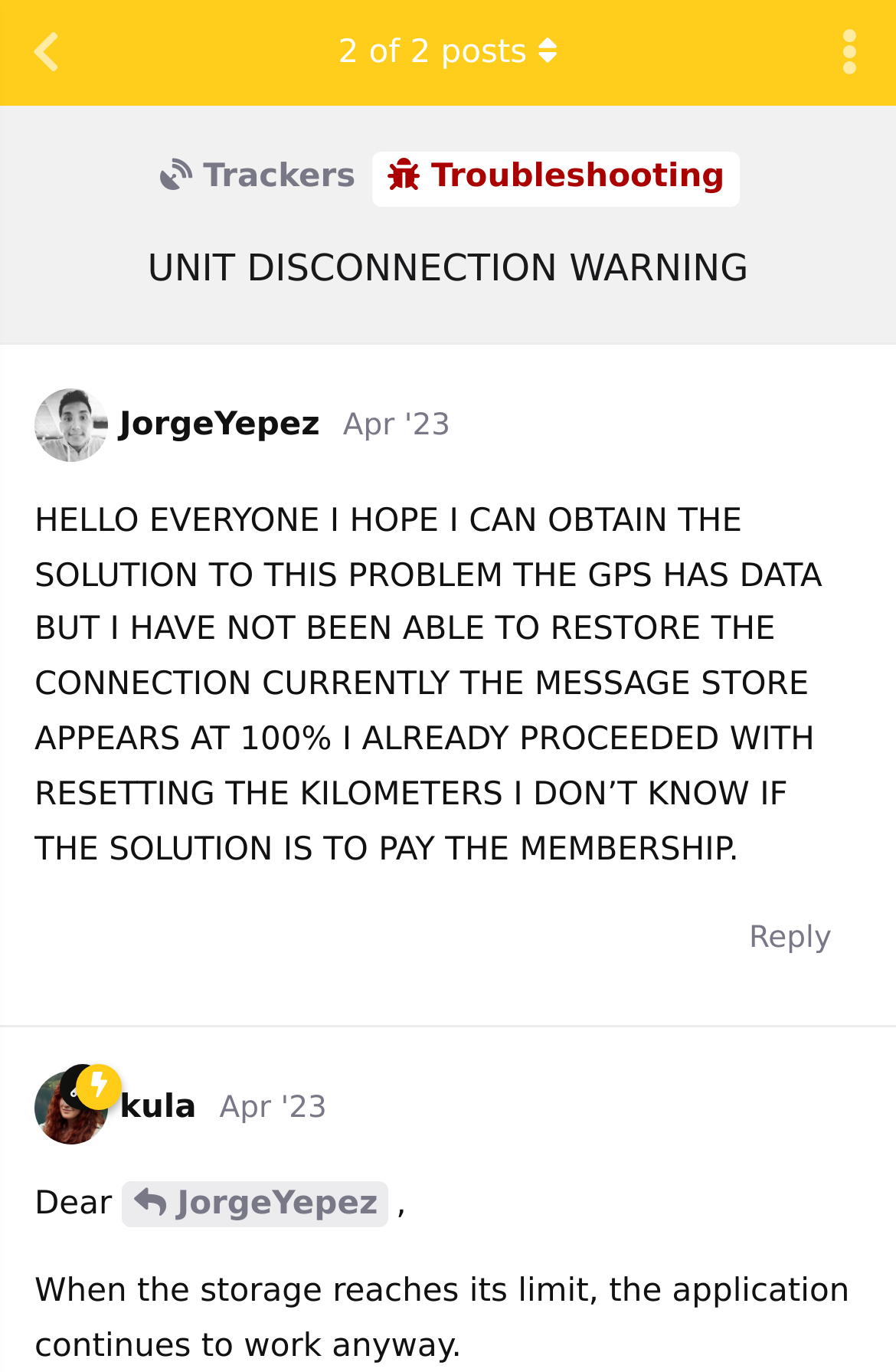Pinpoint the bounding box coordinates of the clickable area needed to execute the instruction: "View troubleshooting". The coordinates should be specified as four float numbers between 0 and 1, i.e., [left, top, right, bottom].

[0.415, 0.111, 0.827, 0.15]